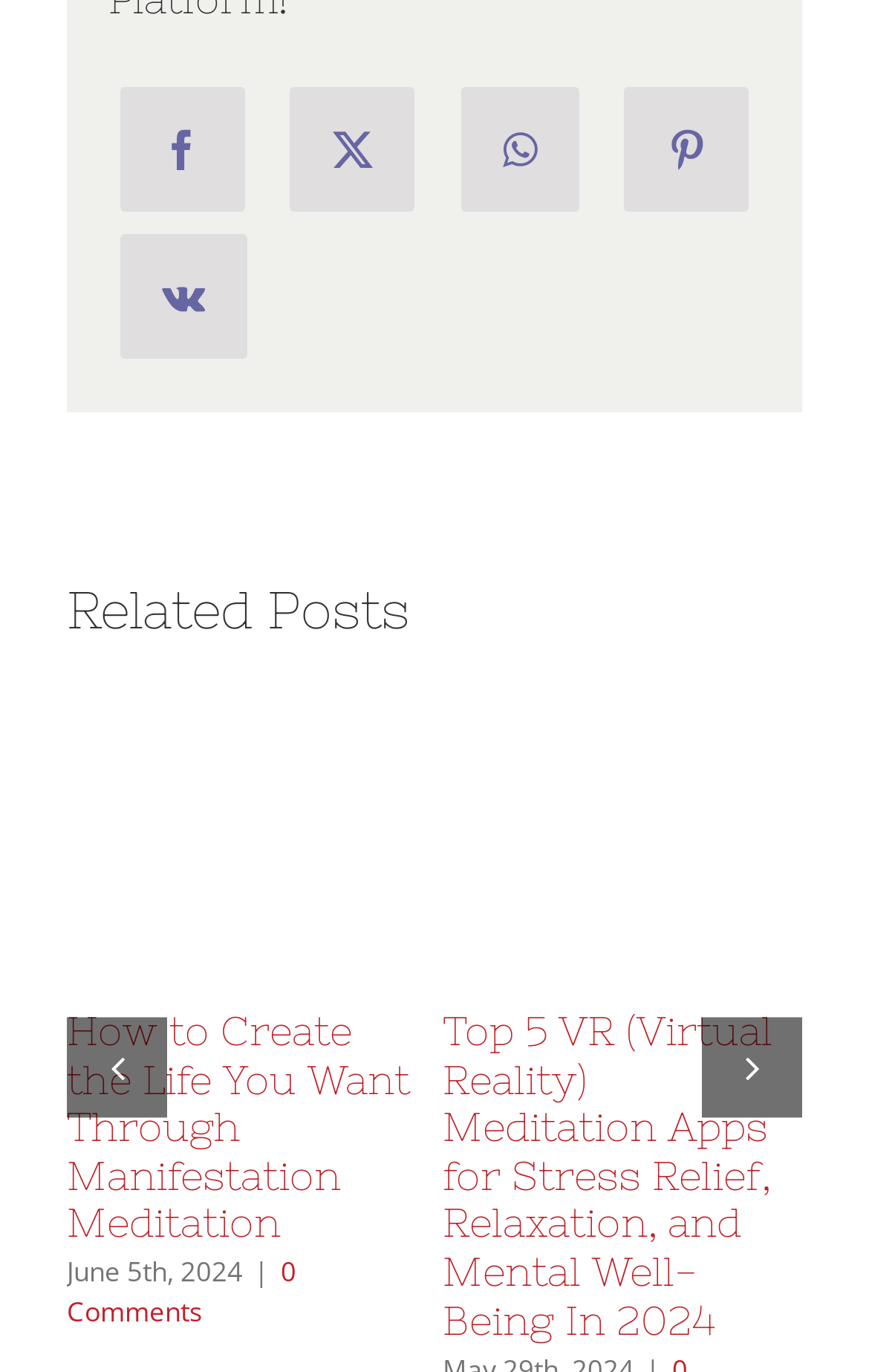Please provide the bounding box coordinates for the element that needs to be clicked to perform the instruction: "View related post 'What is Gratitude Meditation? Its Benefits and 6 Simple Steps to Start Practicing Today'". The coordinates must consist of four float numbers between 0 and 1, formatted as [left, top, right, bottom].

[0.077, 0.513, 0.491, 0.714]